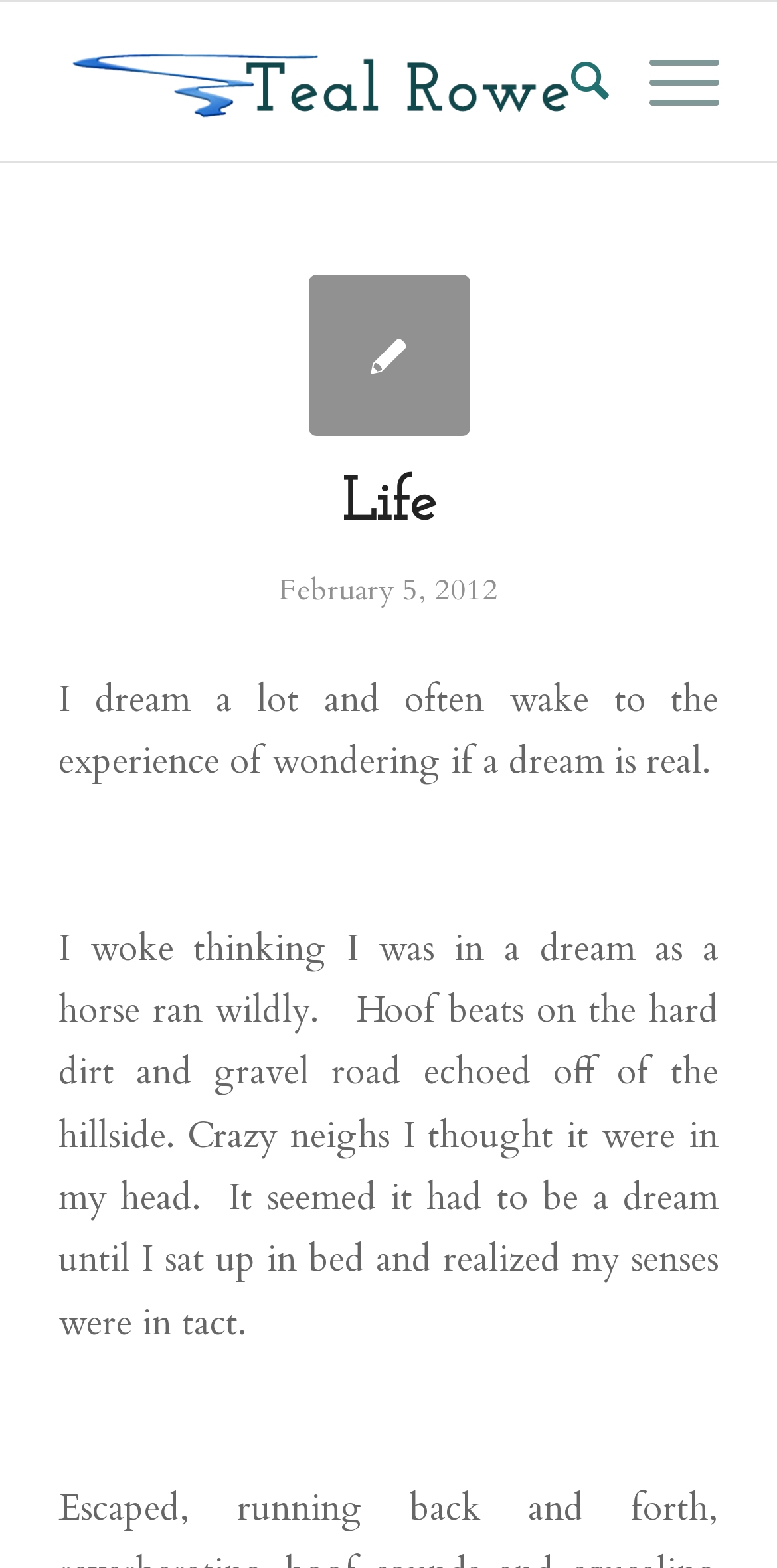Locate the bounding box of the UI element described by: "aria-label="Teal-Logo-3" title="Teal-Logo-3"" in the given webpage screenshot.

[0.075, 0.001, 0.755, 0.103]